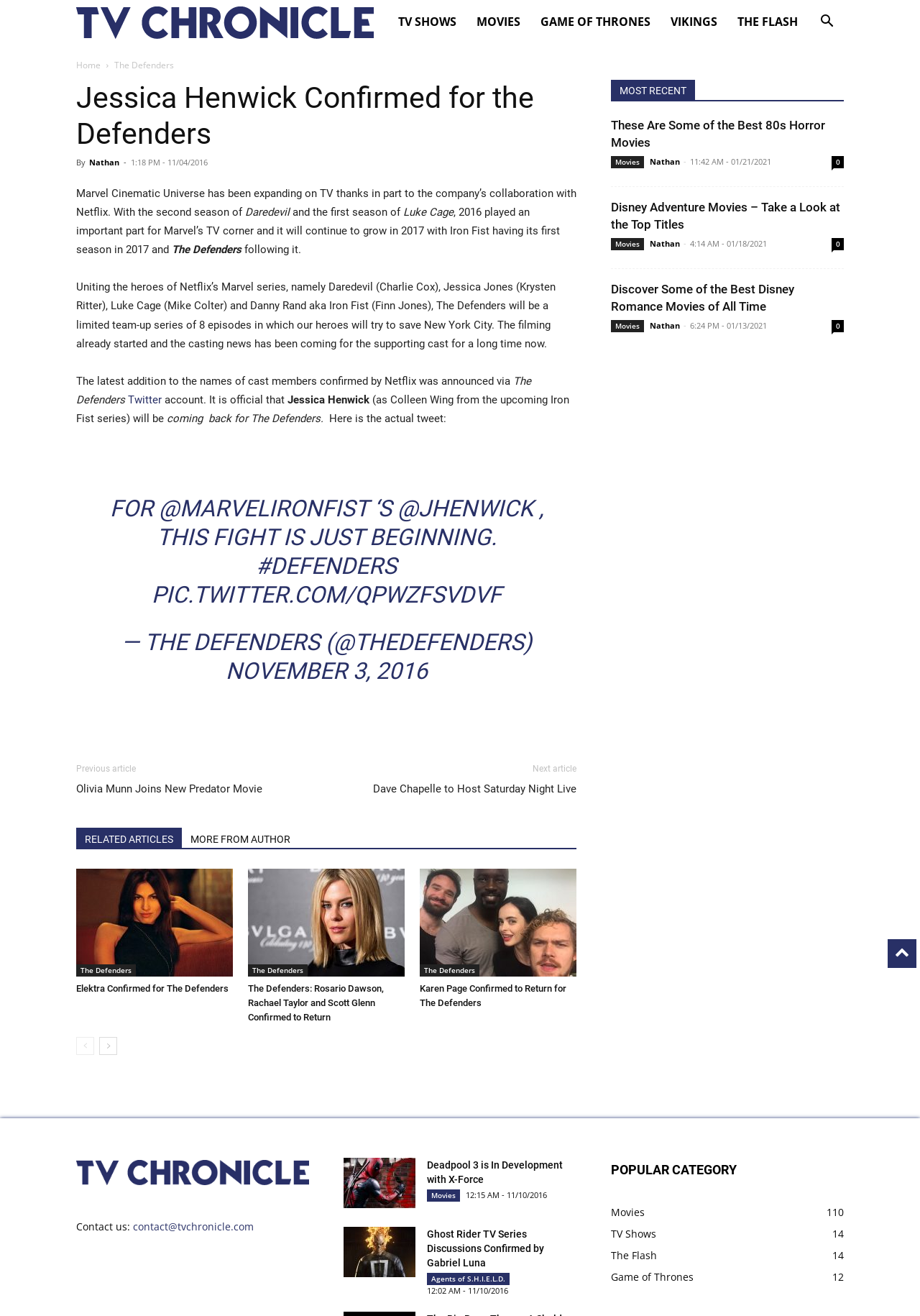Please identify the bounding box coordinates of the region to click in order to complete the given instruction: "Search for something". The coordinates should be four float numbers between 0 and 1, i.e., [left, top, right, bottom].

[0.88, 0.012, 0.917, 0.022]